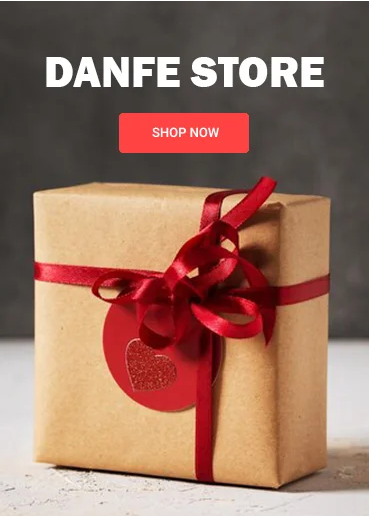What action is encouraged by the 'SHOP NOW' button?
Provide a short answer using one word or a brief phrase based on the image.

to explore the offerings